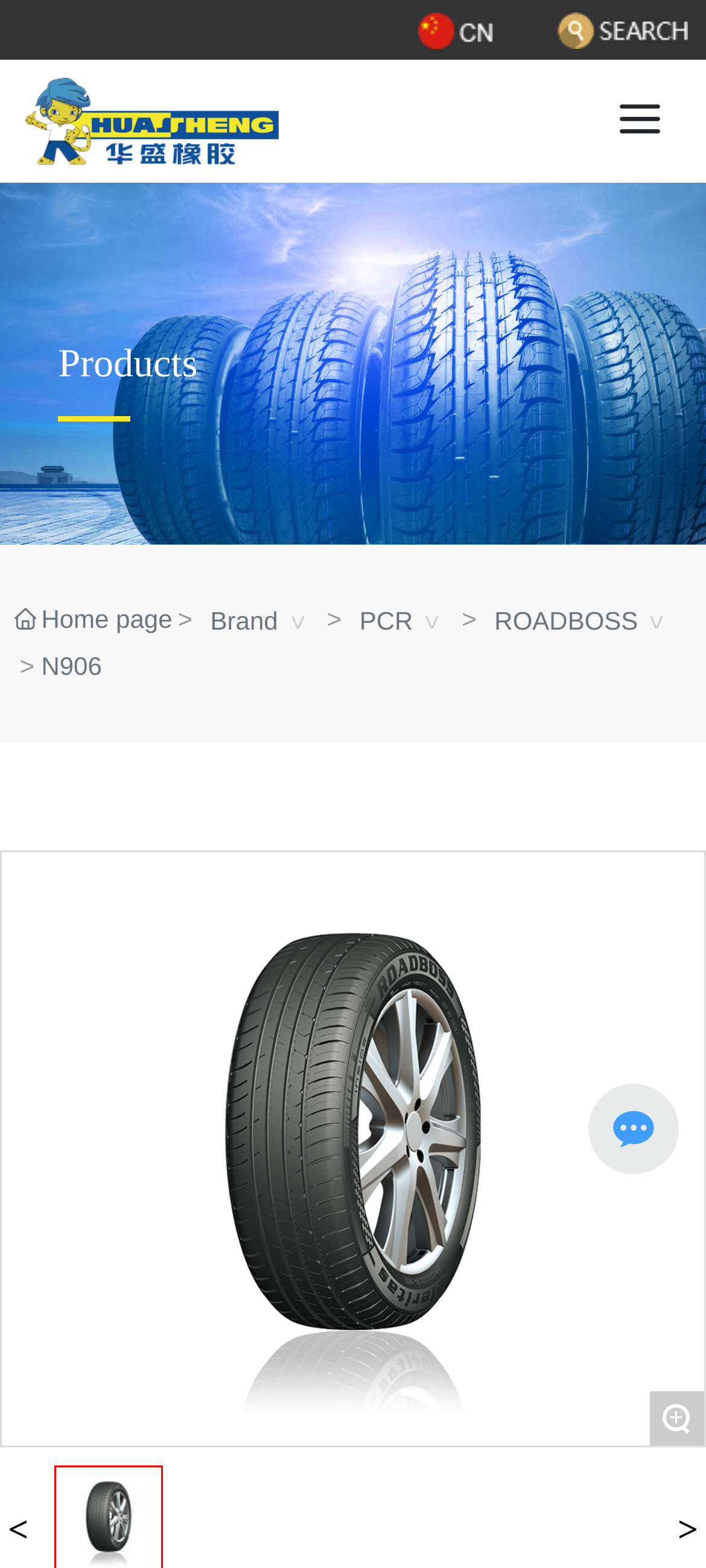Please study the image and answer the question comprehensively:
How many images are on the top row?

By examining the bounding box coordinates, we can see that there are two images on the top row, with coordinates [0.592, 0.008, 0.7, 0.031] and [0.79, 0.008, 0.974, 0.031], respectively.